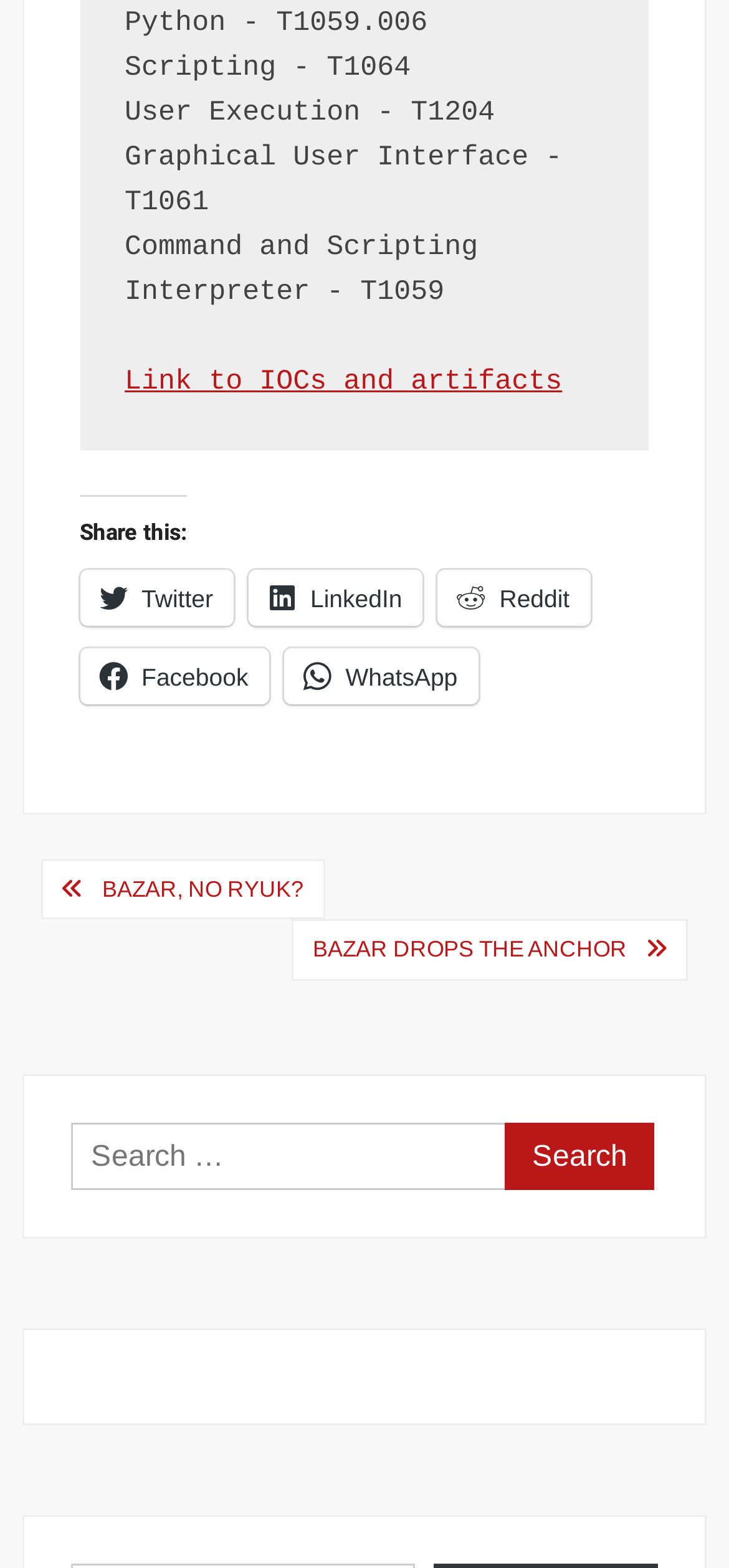Please determine the bounding box coordinates, formatted as (top-left x, top-left y, bottom-right x, bottom-right y), with all values as floating point numbers between 0 and 1. Identify the bounding box of the region described as: Facebook

[0.109, 0.413, 0.369, 0.449]